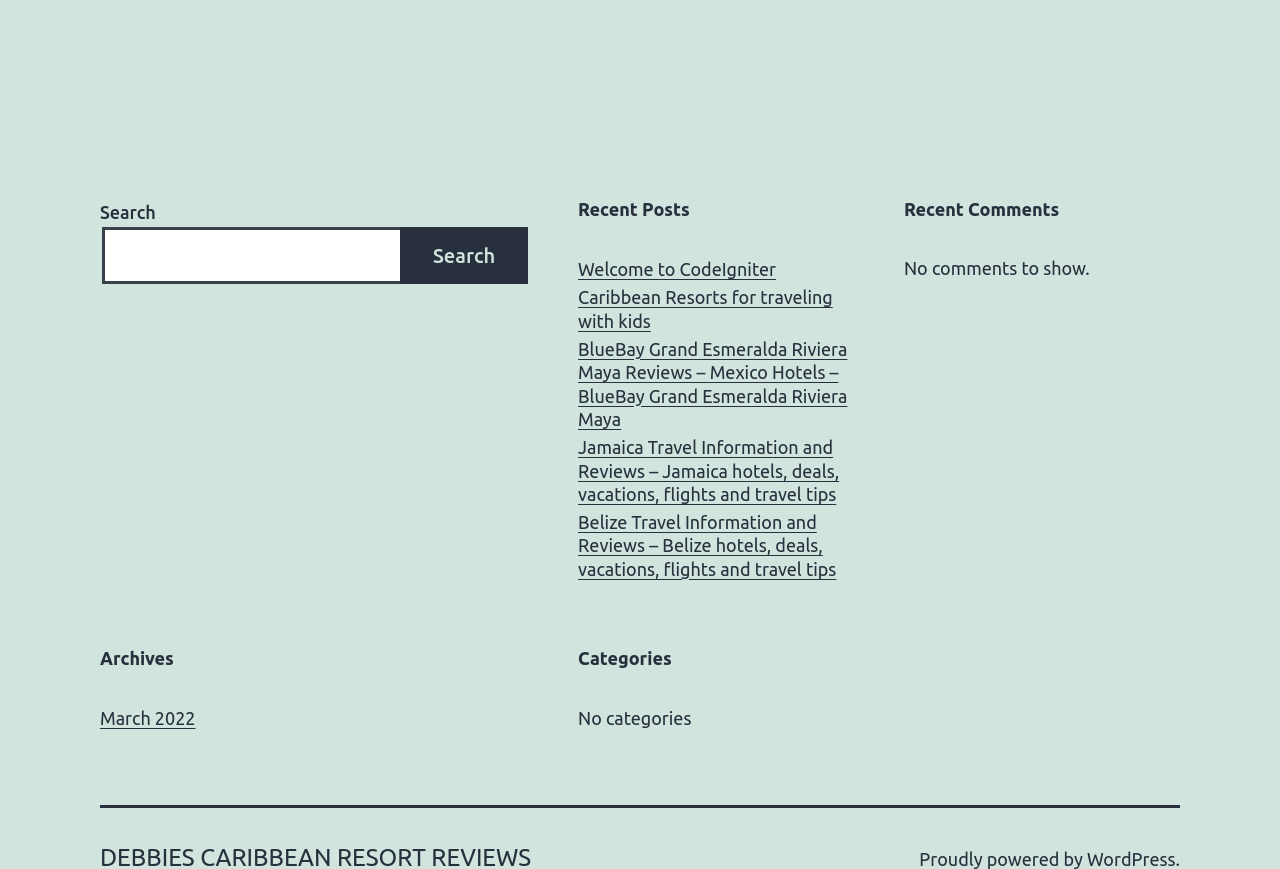What is the text under the 'Archives' heading?
Using the image provided, answer with just one word or phrase.

March 2022